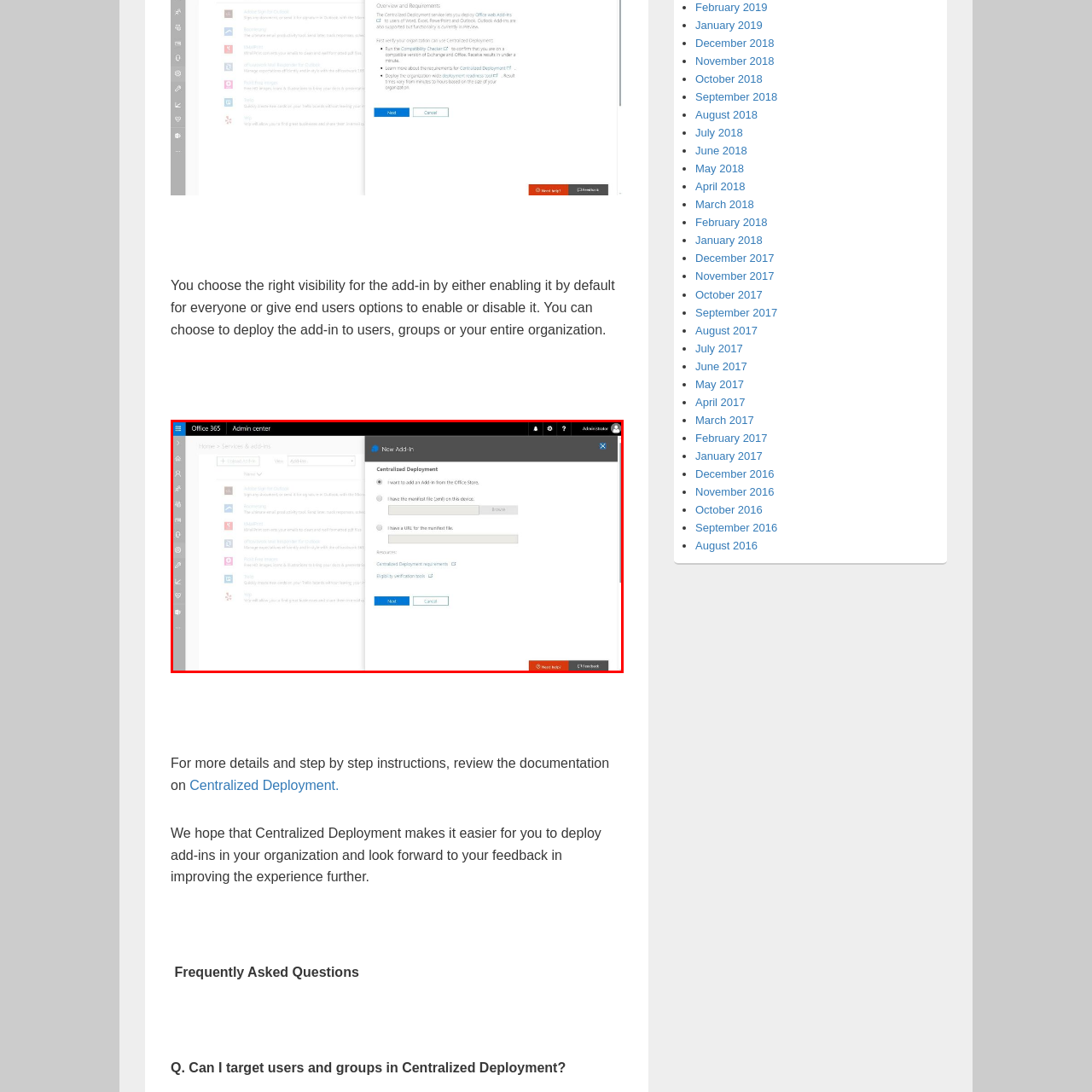Direct your attention to the zone enclosed by the orange box, What resources are linked below the add-in options? 
Give your response in a single word or phrase.

Requirements and eligibility verification